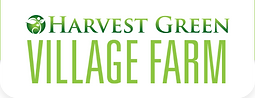Describe all the important aspects and features visible in the image.

The image showcases the logo of "Harvest Green Village Farm," a vibrant and inviting emblem that emphasizes the farm's commitment to sustainable practices and community engagement. The logo features a green color palette, symbolizing freshness and vitality, which reflects the farm's dedication to growing healthy, organic produce. The design incorporates artistic elements, including a stylized leaf, underscoring the farm's focus on natural agriculture. This logo serves as a visual representation of the farm's mission to provide quality local food while nurturing the environment and its community.